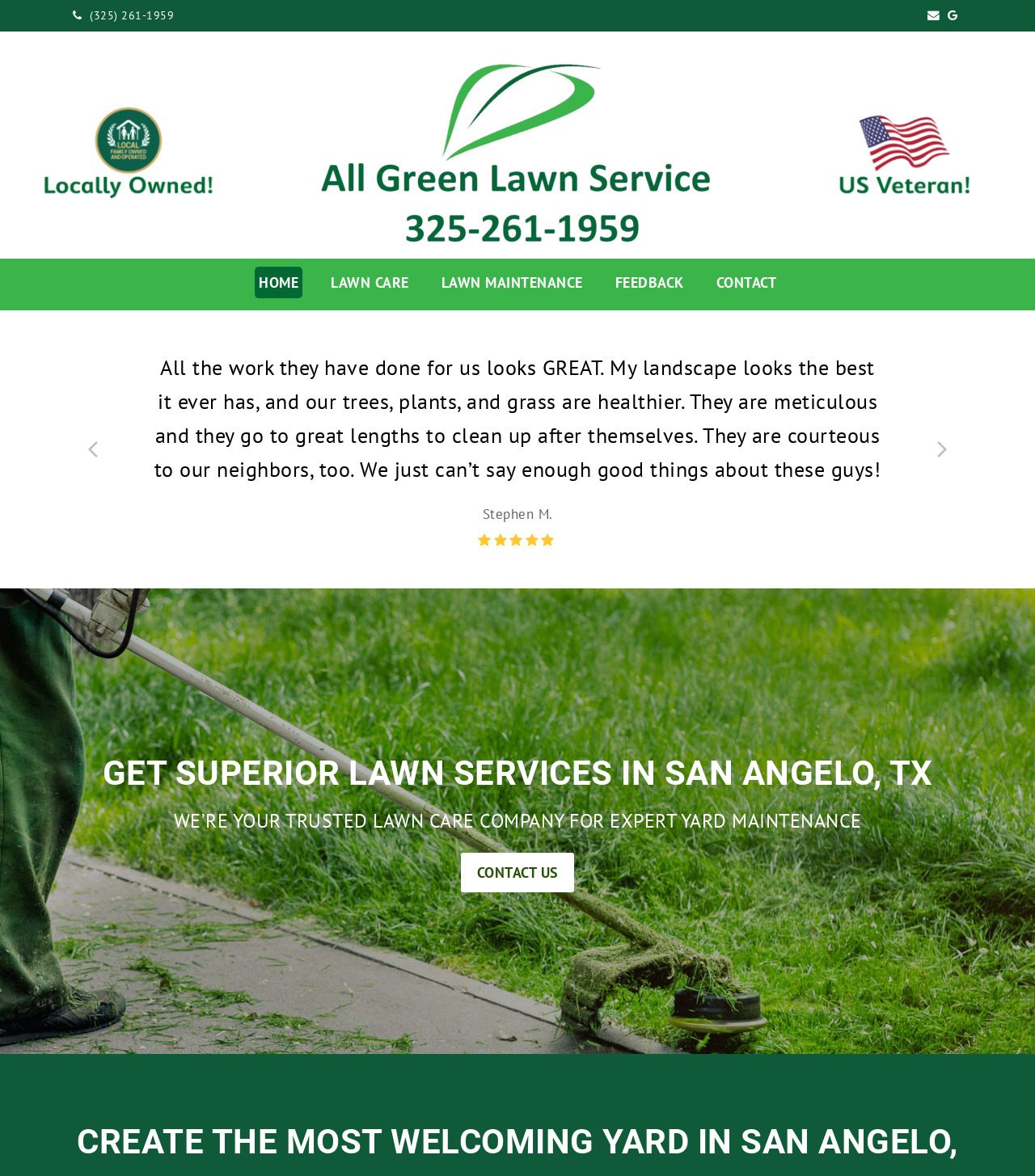Specify the bounding box coordinates for the region that must be clicked to perform the given instruction: "Read the 'FEEDBACK'".

[0.59, 0.227, 0.664, 0.254]